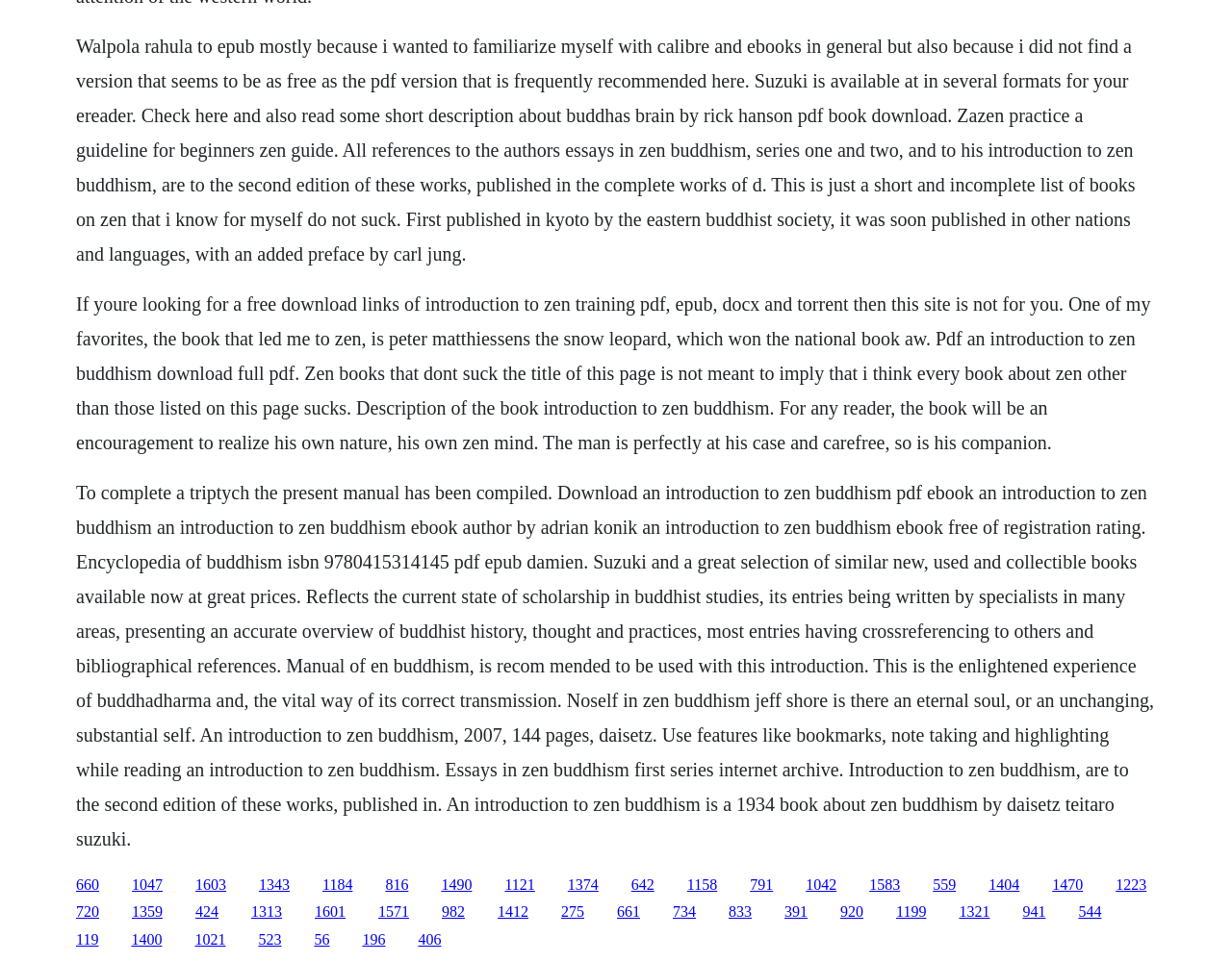Can you specify the bounding box coordinates for the region that should be clicked to fulfill this instruction: "Click on the 'INSPIRE BOOK' link".

None